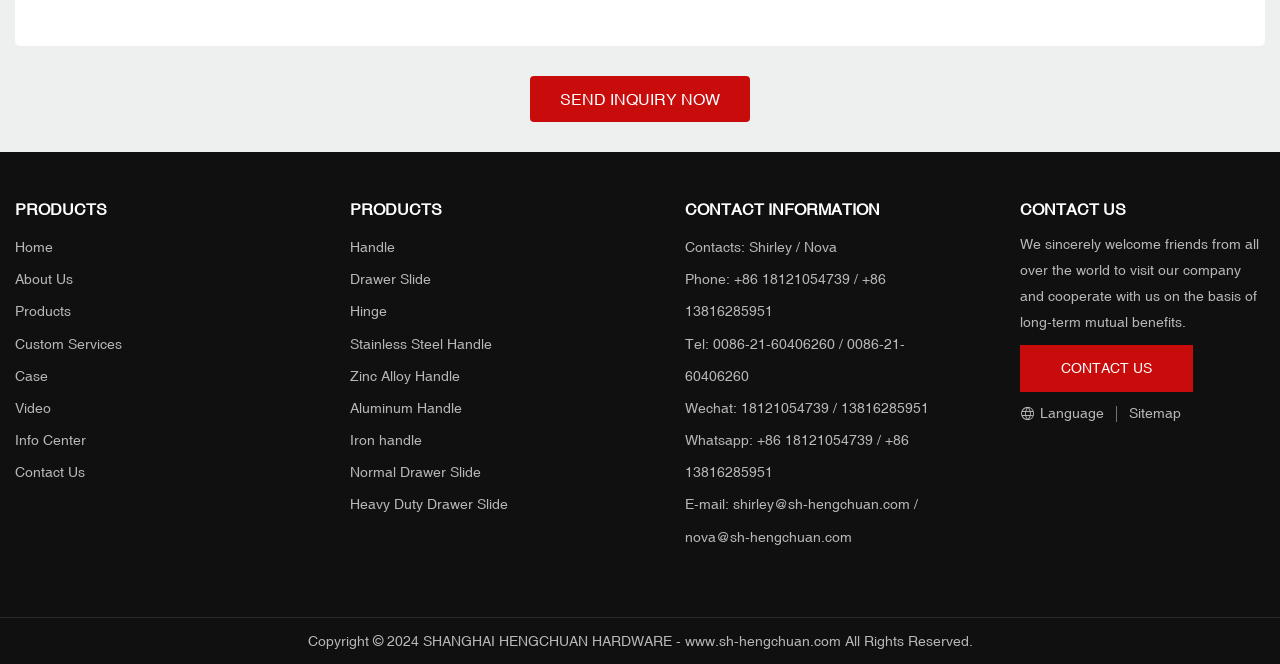Identify the bounding box for the UI element that is described as follows: "Heavy Duty Drawer Slide".

[0.273, 0.748, 0.397, 0.772]